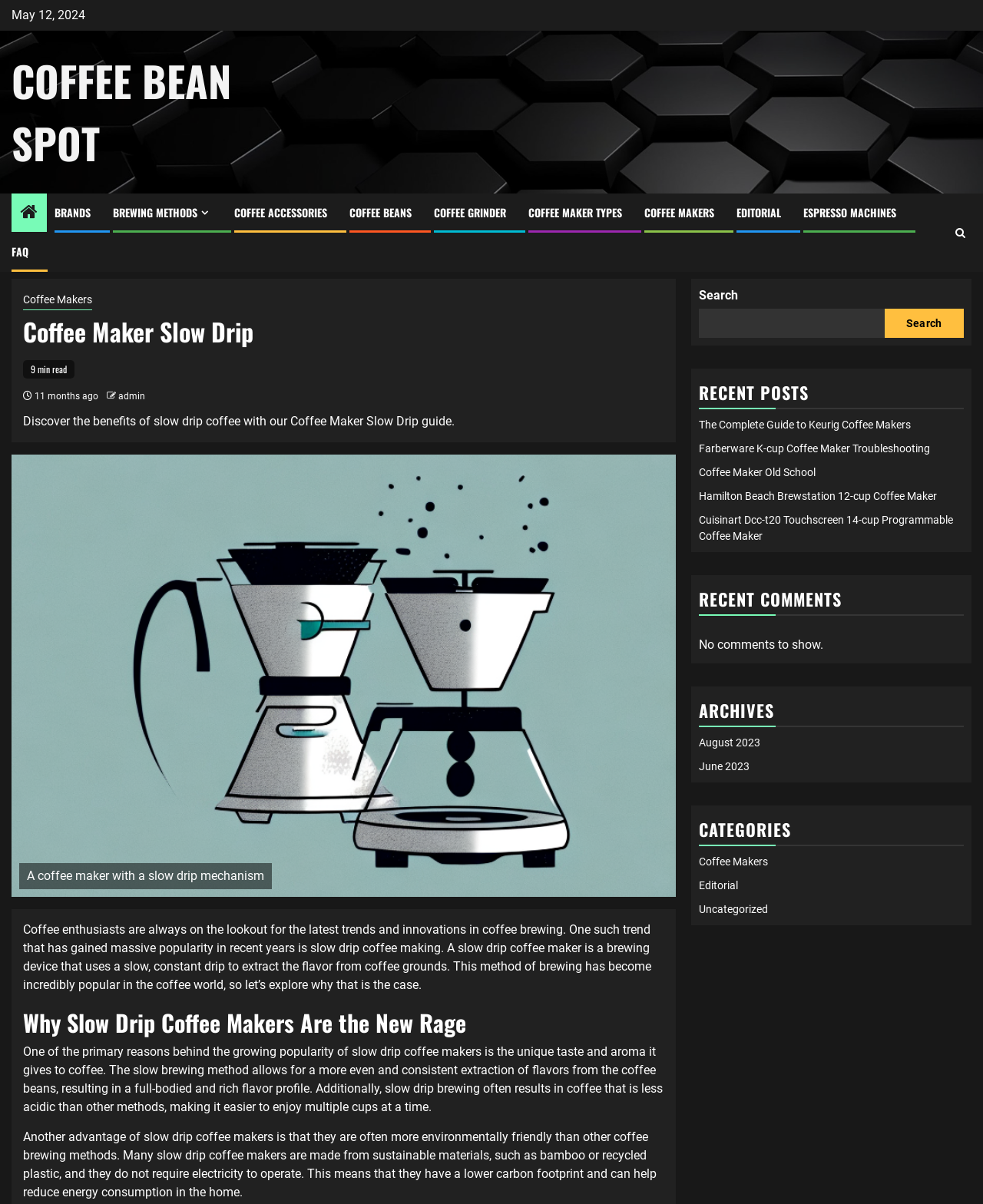Pinpoint the bounding box coordinates of the area that should be clicked to complete the following instruction: "Click on the 'BRANDS' link". The coordinates must be given as four float numbers between 0 and 1, i.e., [left, top, right, bottom].

[0.055, 0.17, 0.092, 0.183]